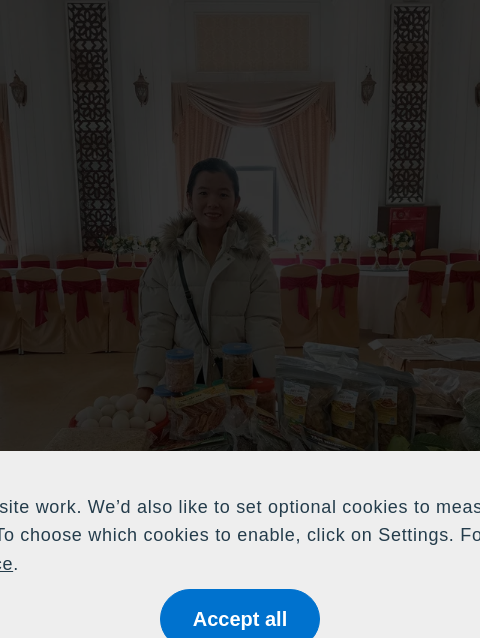Explain in detail what you see in the image.

In the image, Pham stands proudly at a food exhibition, showcasing her variety of dried banana snacks. She wears a cozy white jacket with a fur-lined hood, exuding both warmth and confidence. The backdrop features elegantly decorated tables set for an event, embellished with floral displays and red accents, providing a vibrant atmosphere. Pham's products are prominently displayed on the table in front of her, demonstrating her entrepreneurial spirit and the skills she has developed through training and support from Plan International Vietnam. She is part of a dynamic group of young individuals dedicated to producing and selling snacks, aiming to create a better future while establishing their presence in the market.